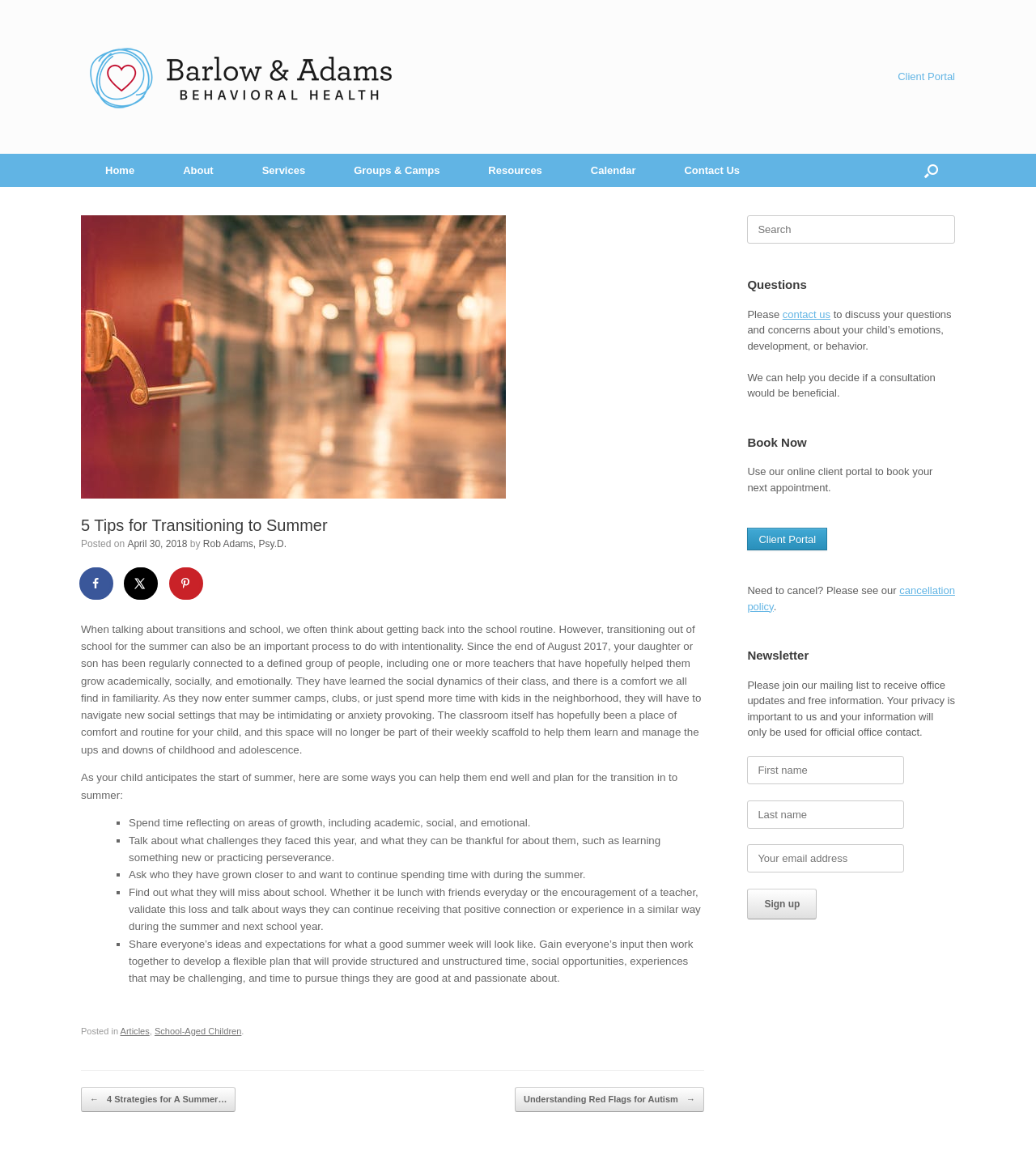Determine the bounding box coordinates for the UI element with the following description: "Client Portal". The coordinates should be four float numbers between 0 and 1, represented as [left, top, right, bottom].

[0.867, 0.061, 0.922, 0.071]